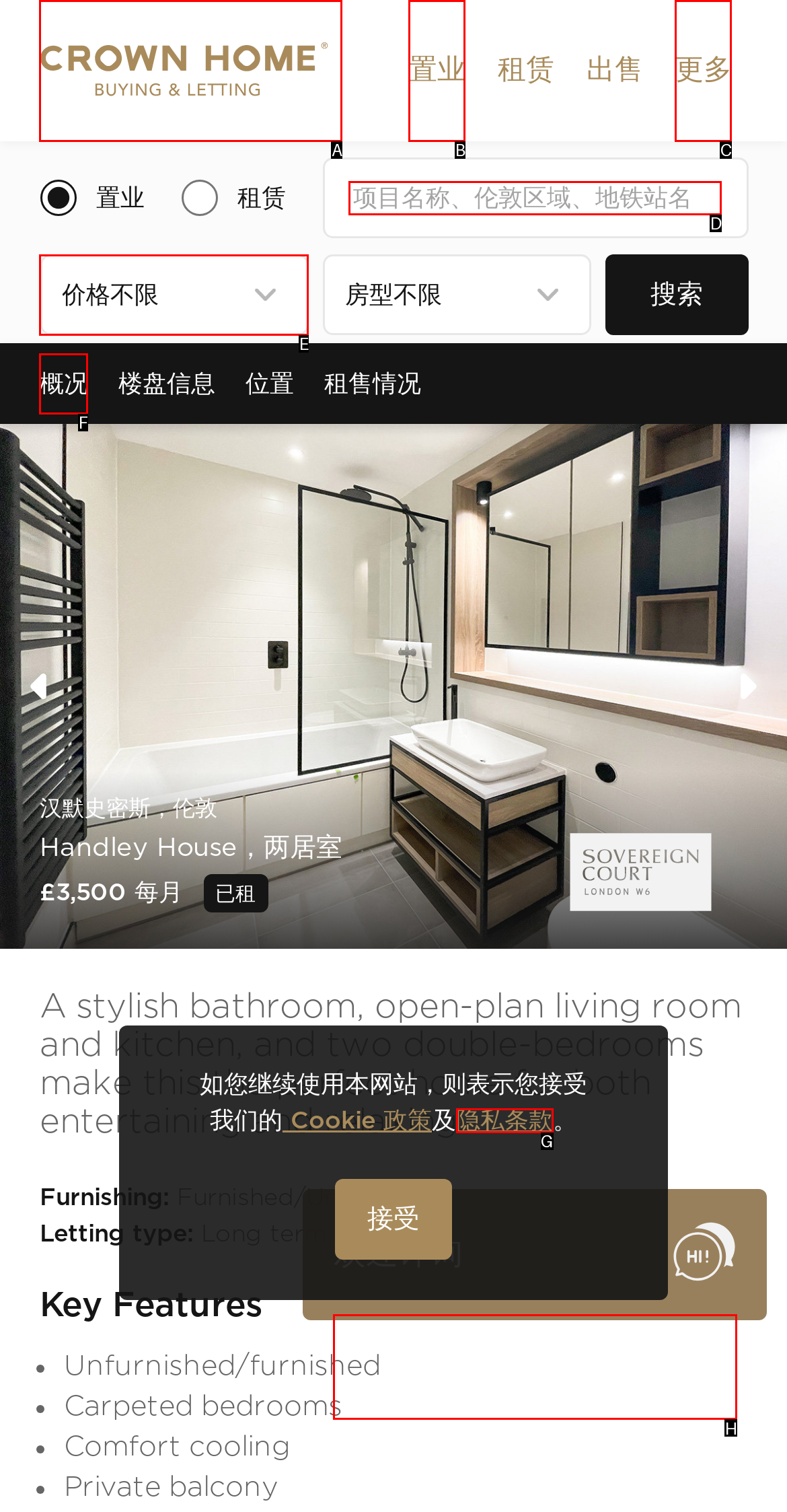Identify the correct letter of the UI element to click for this task: Search for a project
Respond with the letter from the listed options.

D